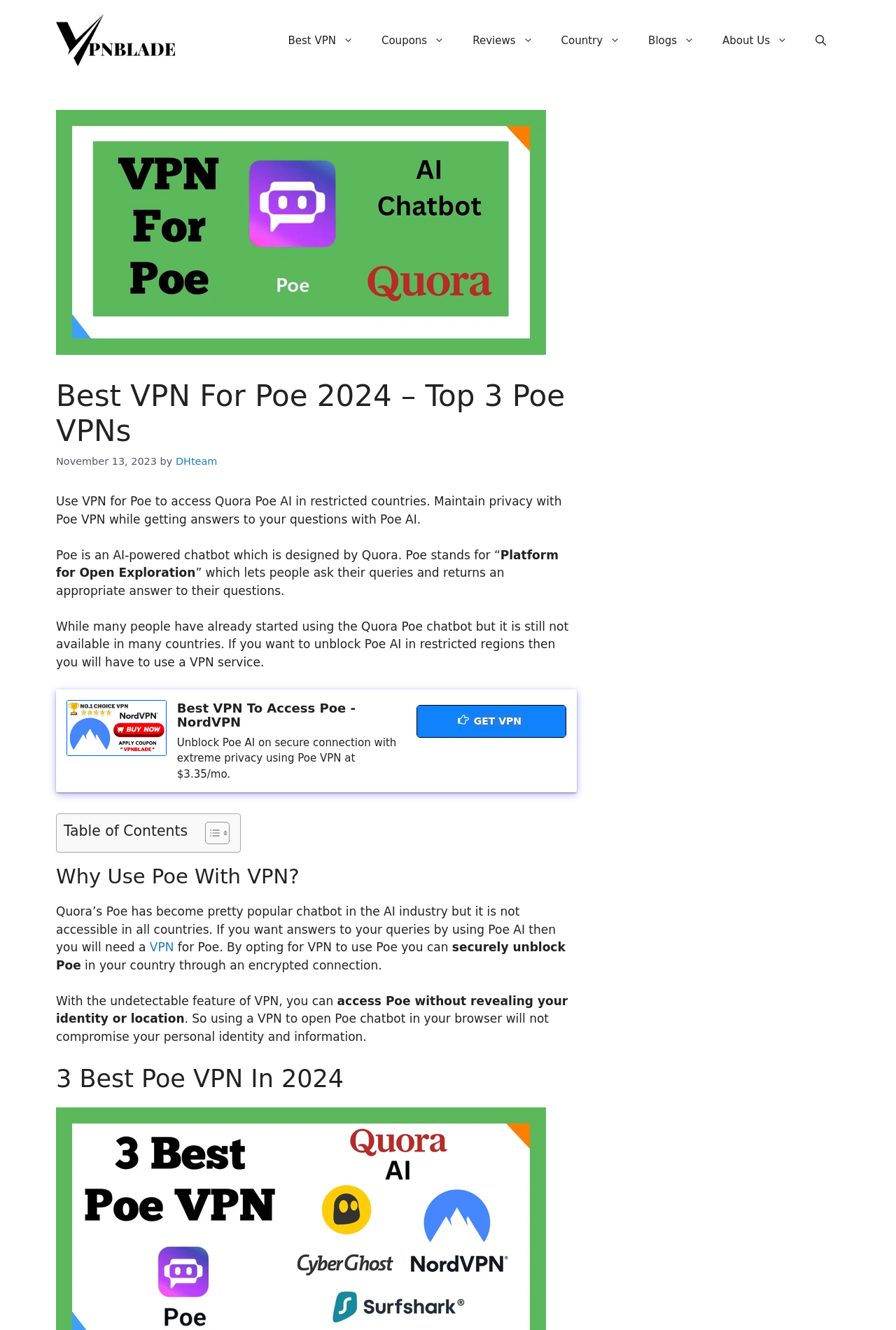Please pinpoint the bounding box coordinates for the region I should click to adhere to this instruction: "Toggle the Table of Content".

[0.217, 0.617, 0.252, 0.635]